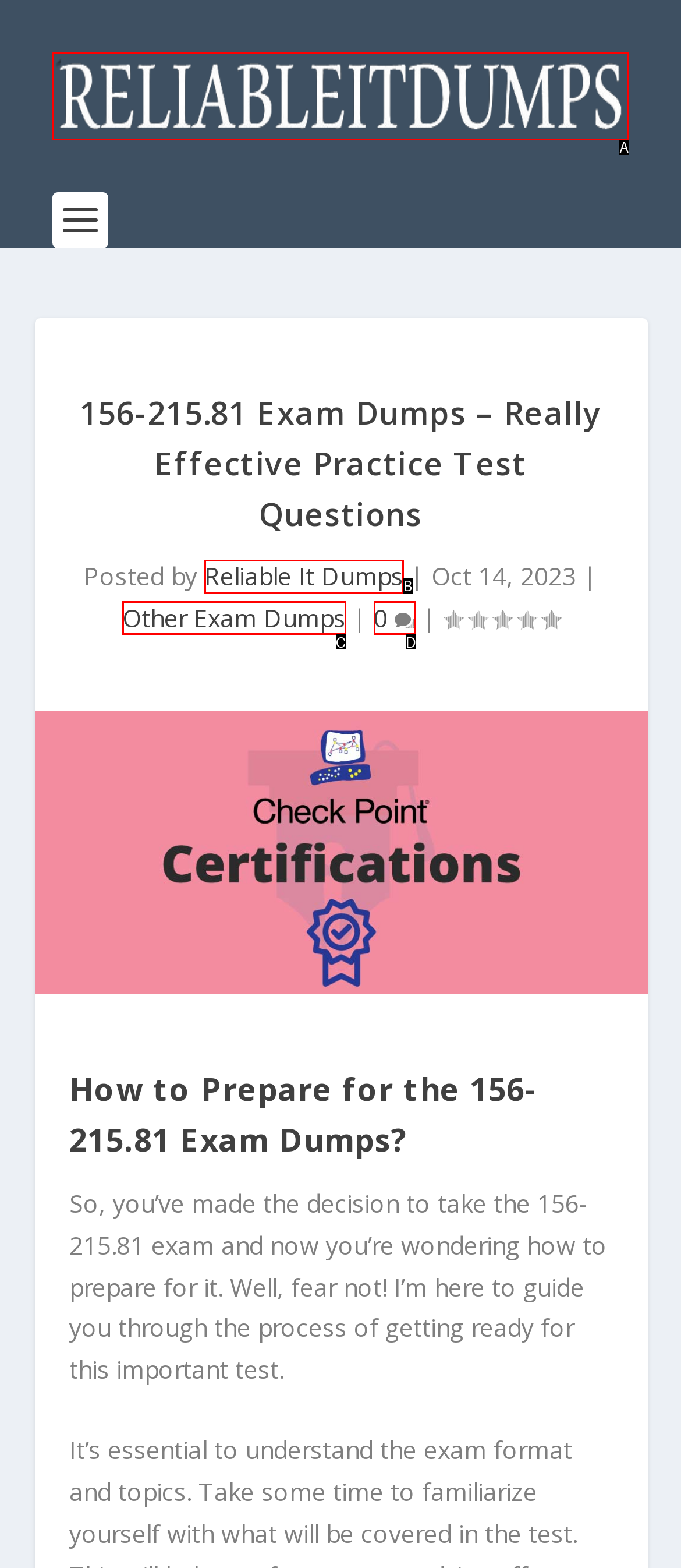Please select the letter of the HTML element that fits the description: Reliable It Dumps. Answer with the option's letter directly.

B